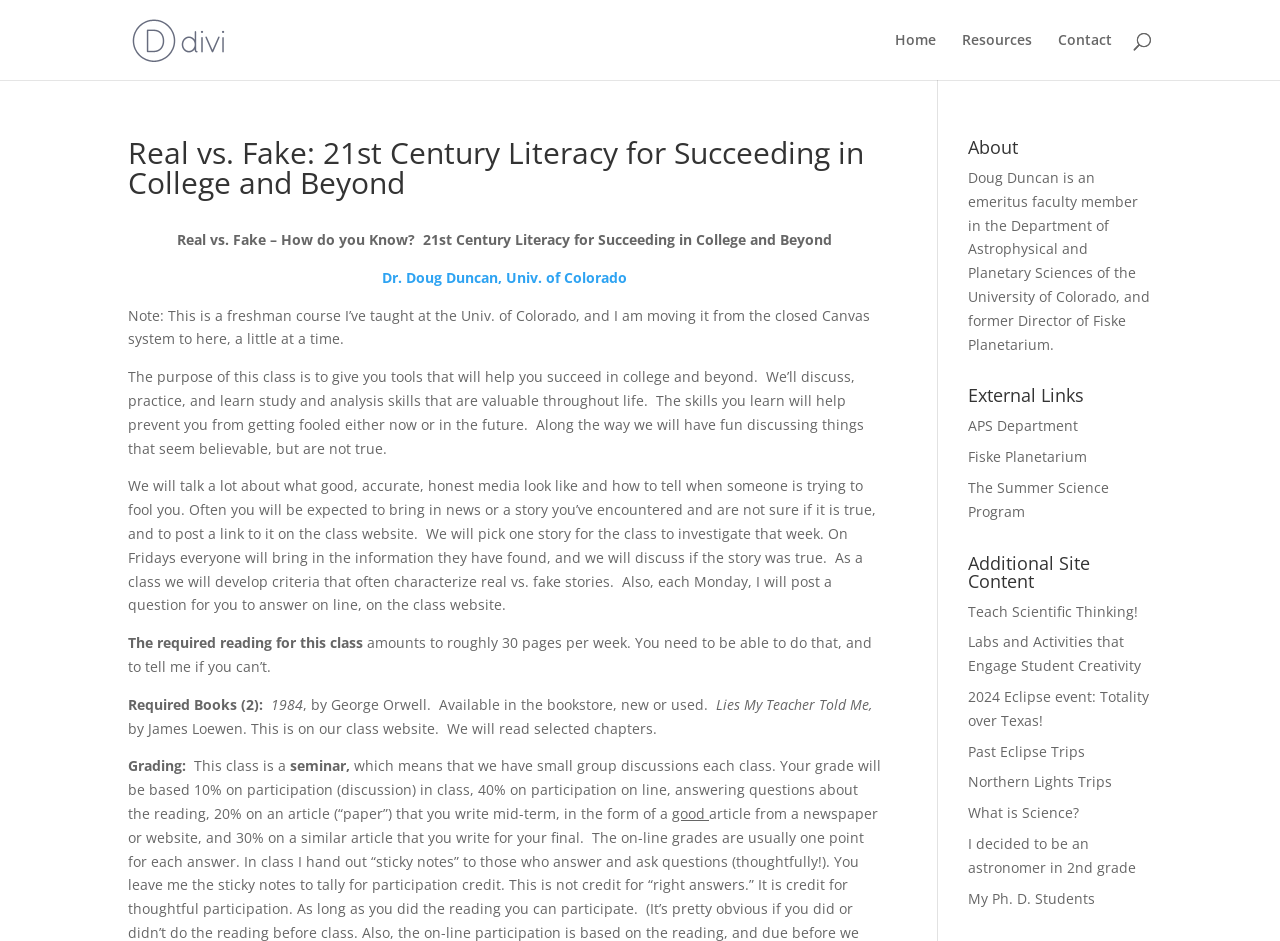Please determine the bounding box coordinates of the element's region to click for the following instruction: "Learn more about the 'Real vs. Fake' course".

[0.139, 0.244, 0.65, 0.265]